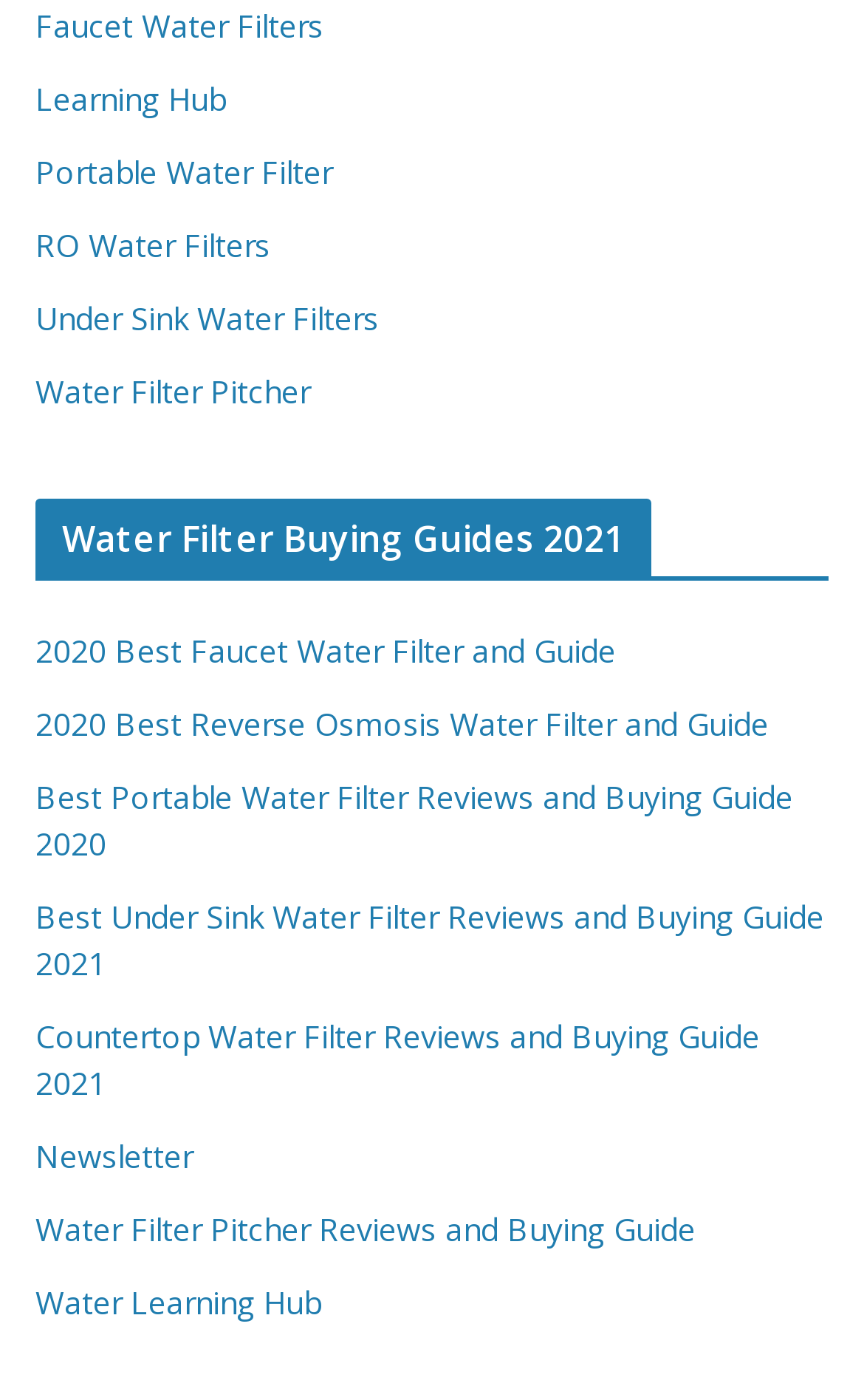Please specify the bounding box coordinates for the clickable region that will help you carry out the instruction: "Go to BioRN website".

None